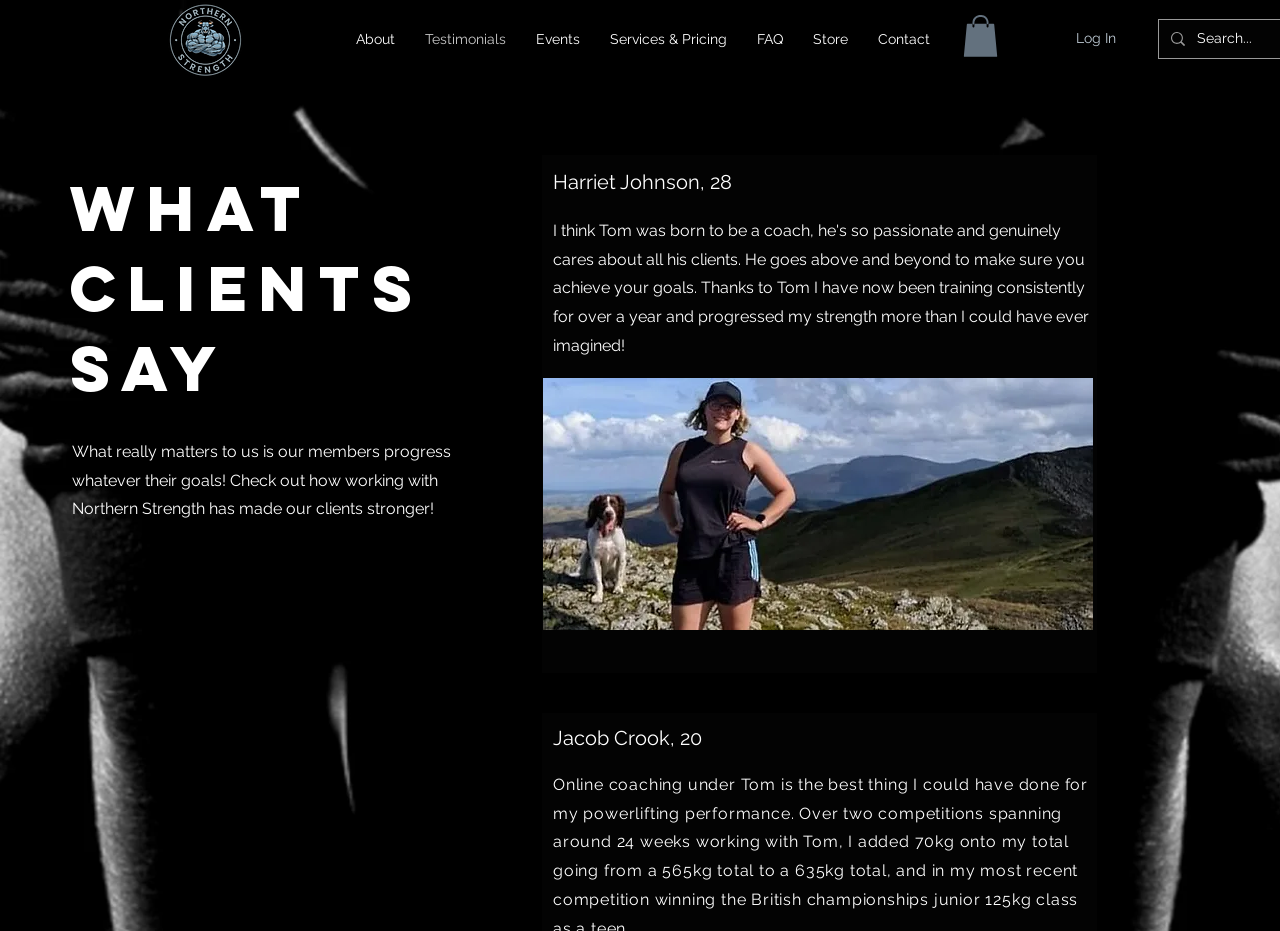Use a single word or phrase to answer the question: 
What type of services does Northern Strength offer?

Fitness or training